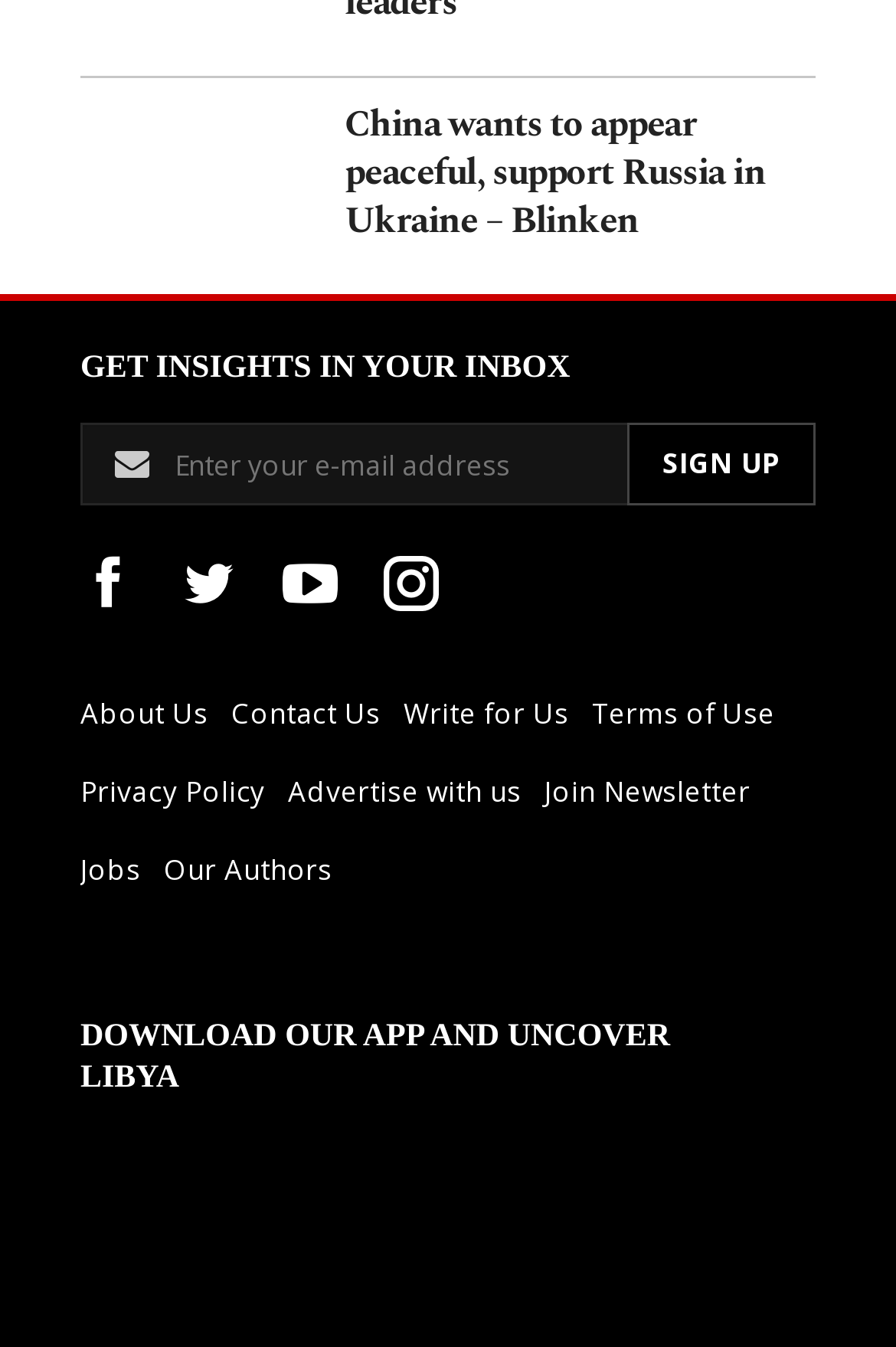Determine the bounding box coordinates of the region that needs to be clicked to achieve the task: "Sign up for newsletter".

[0.701, 0.315, 0.91, 0.376]